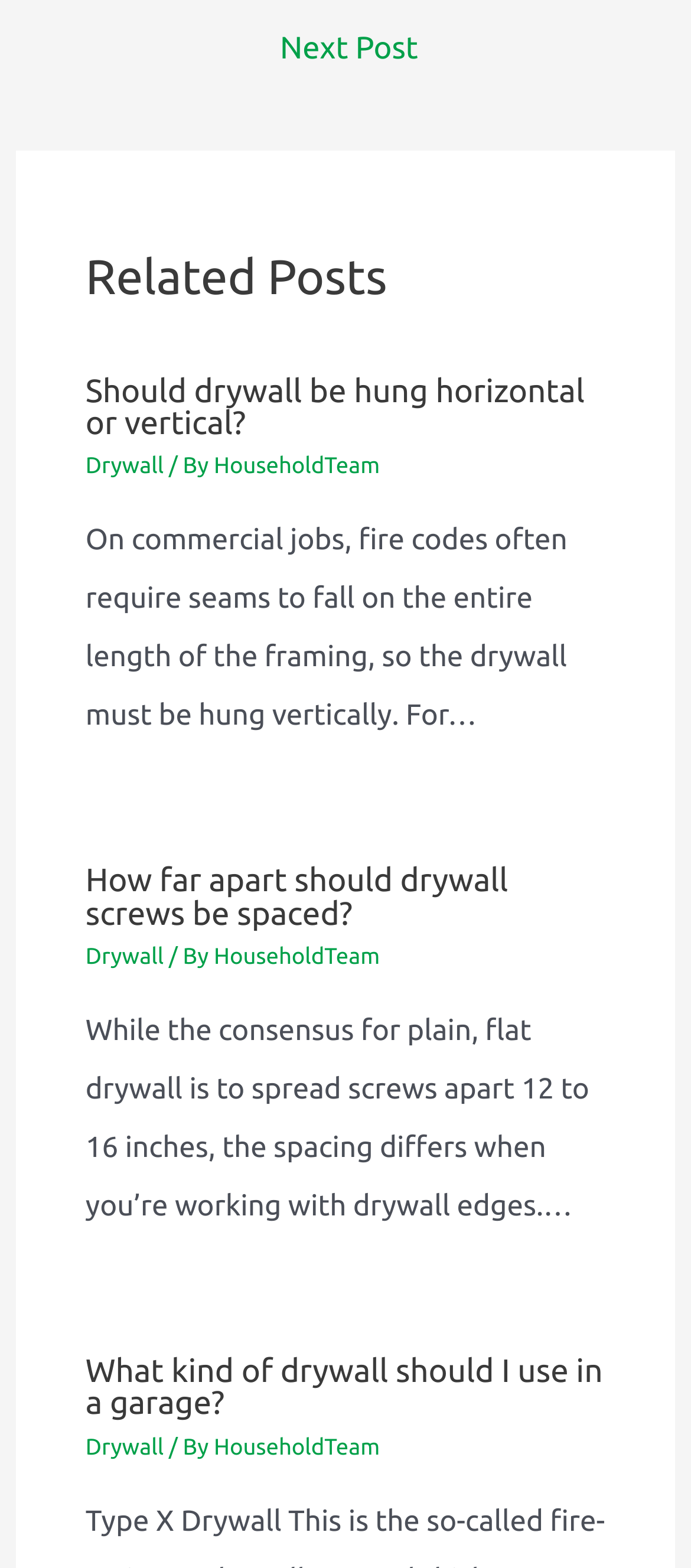Identify the bounding box coordinates of the specific part of the webpage to click to complete this instruction: "Read 'What kind of drywall should I use in a garage?' article".

[0.124, 0.865, 0.876, 0.934]